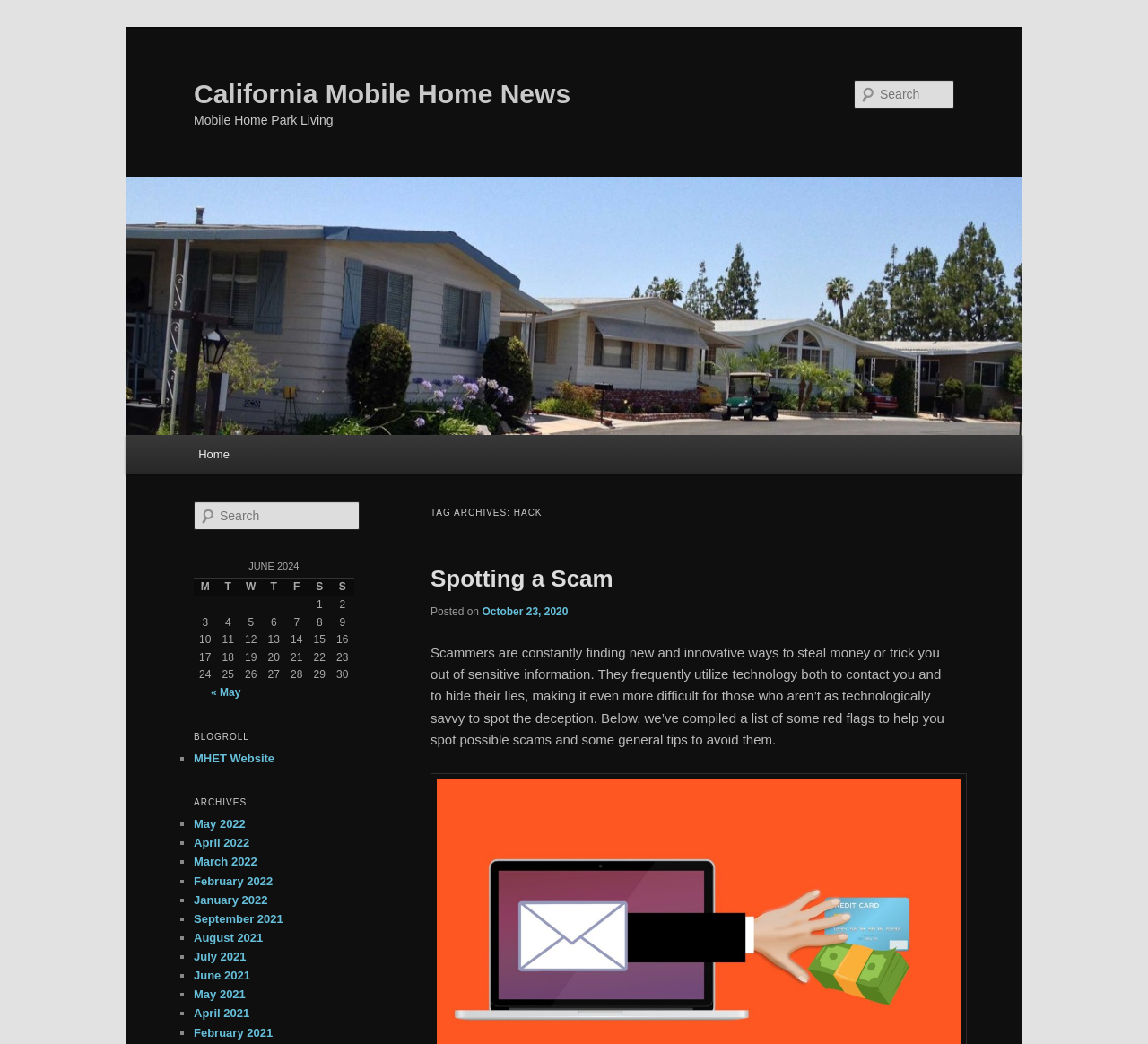Determine the bounding box coordinates of the region that needs to be clicked to achieve the task: "go to the posts page".

None